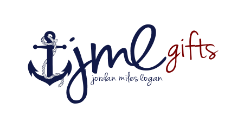Give an in-depth description of the image.

The image displays the logo of "JML Gifts," featuring a stylized anchor, which symbolizes warmth and connection. The logo’s design blends elegance and playfulness, showcasing the name "jml" in a flowing navy blue script, accompanied by the word "gifts" in a vibrant red. Beneath this, the full name "jordan mike logan" is presented in smaller text, suggesting a personal touch to the brand—a feature that resonates well with customers seeking unique and thoughtful gifts. The overall aesthetic reflects a welcoming and creative approach, aligning perfectly with the brand's mission to provide special gifts for various occasions.